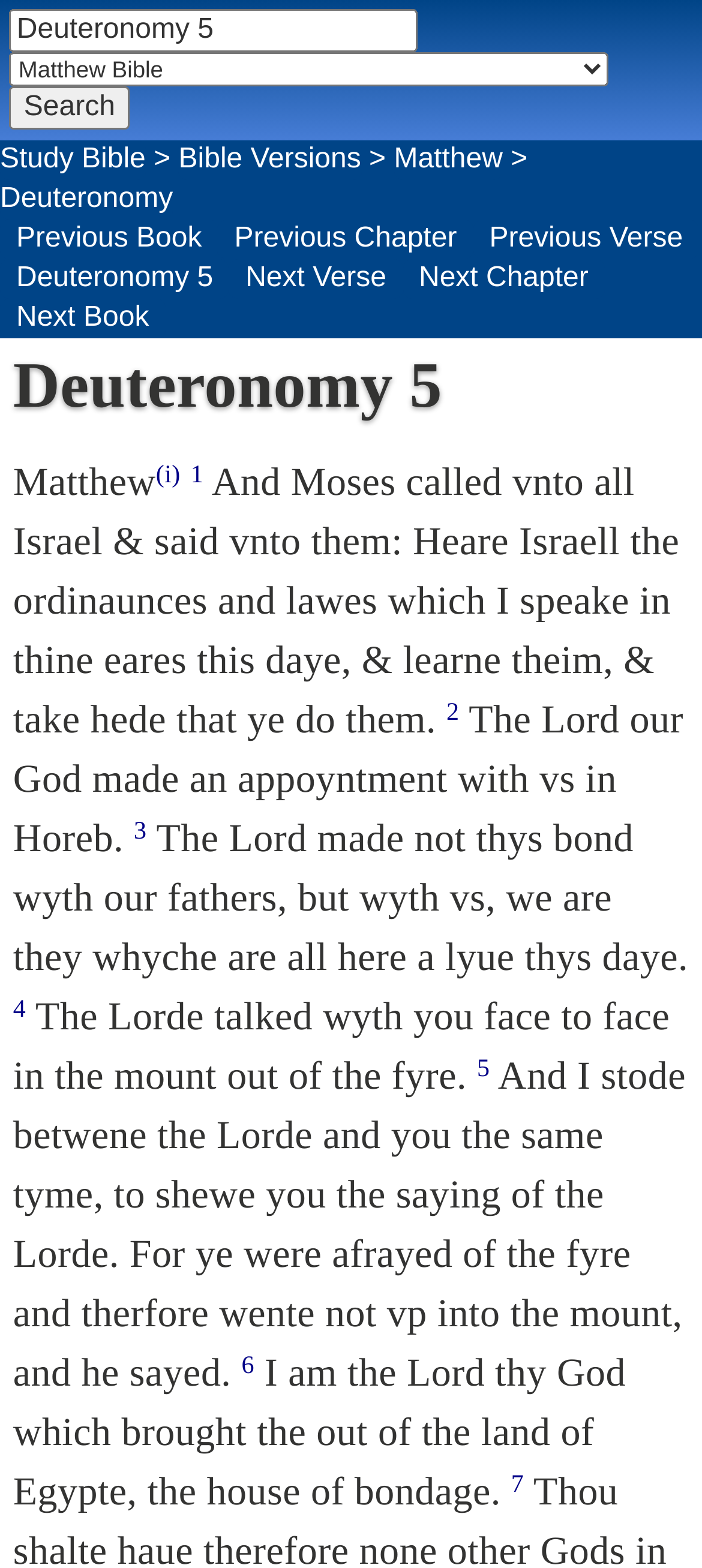Determine the bounding box for the HTML element described here: "5". The coordinates should be given as [left, top, right, bottom] with each number being a float between 0 and 1.

[0.679, 0.674, 0.698, 0.691]